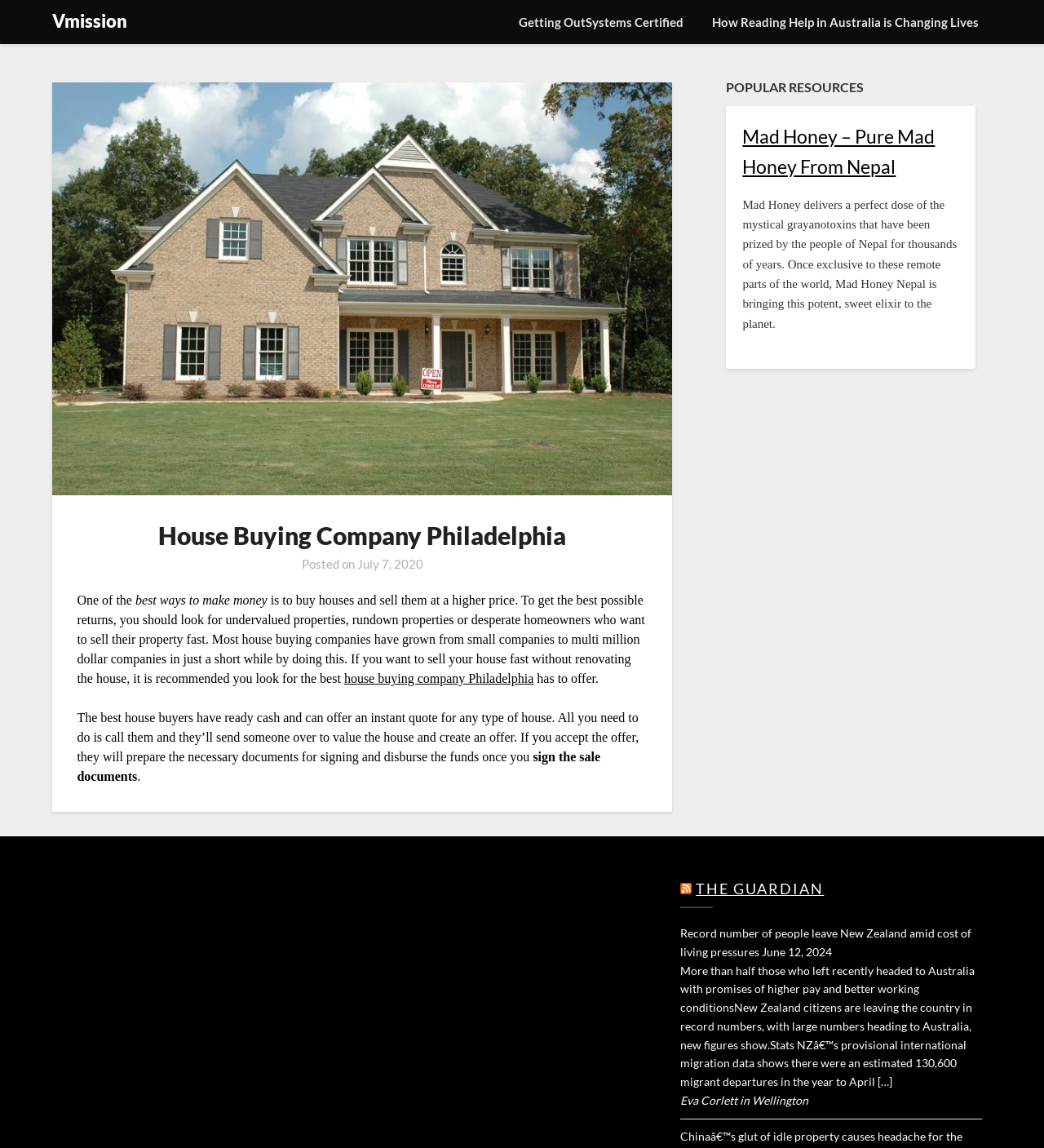Using the webpage screenshot, locate the HTML element that fits the following description and provide its bounding box: "house buying company Philadelphia".

[0.33, 0.585, 0.511, 0.597]